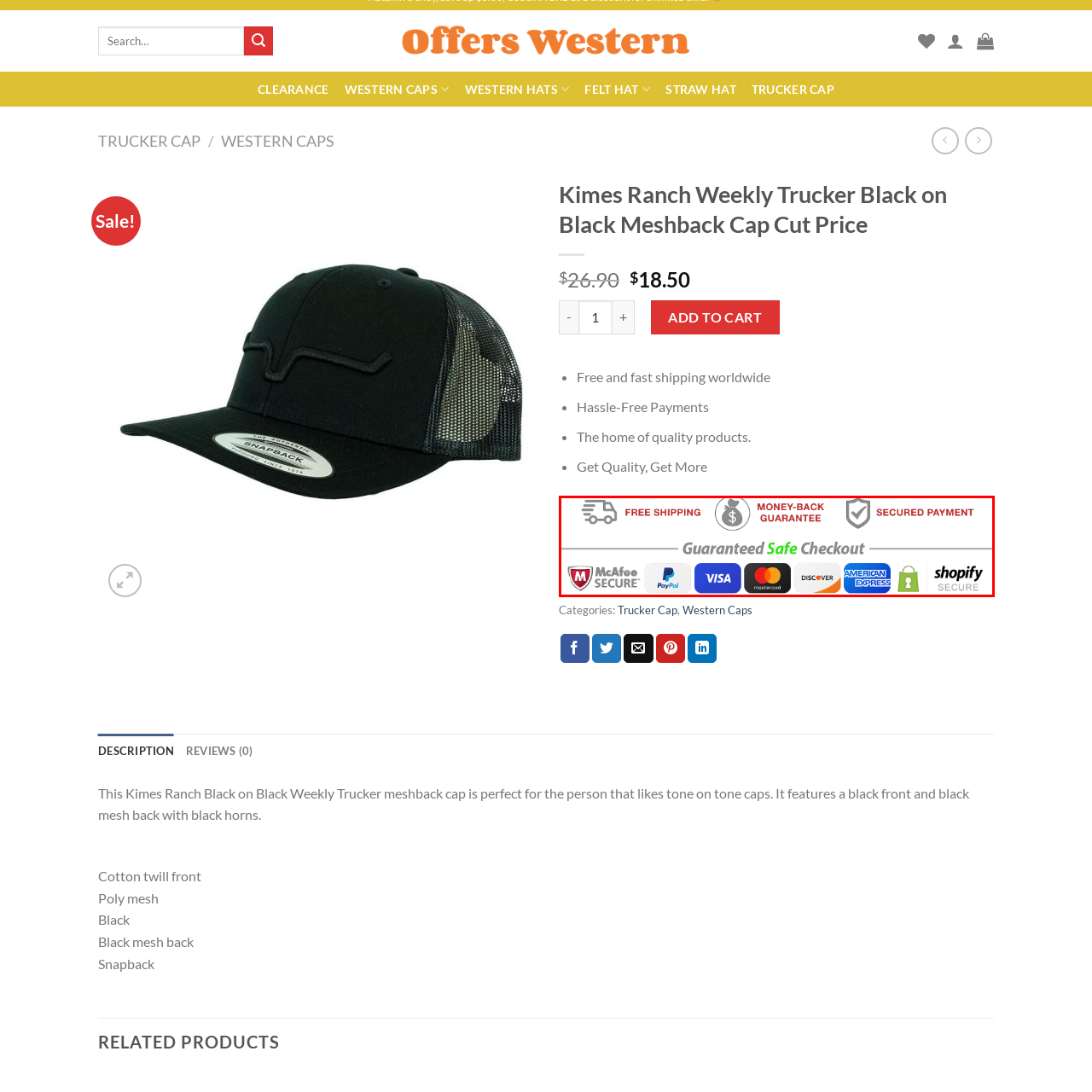Create a thorough description of the image portion outlined in red.

The image showcases essential trust signals for online shopping, highlighting a variety of assurances for customers. It emphasizes "Free Shipping," "Money-Back Guarantee," and "Secured Payment," fostering confidence in the purchasing process. Below these assurances, a banner reads "Guaranteed Safe Checkout," reinforcing the safety of transactions. Accompanying icons represent security measures, including McAfee Secure, signifying website protection, along with recognizable payment methods such as Visa, MasterCard, and American Express. This visual communication aims to enhance customer trust and encourage purchases, making it clear that the retailer prioritizes a safe shopping experience.